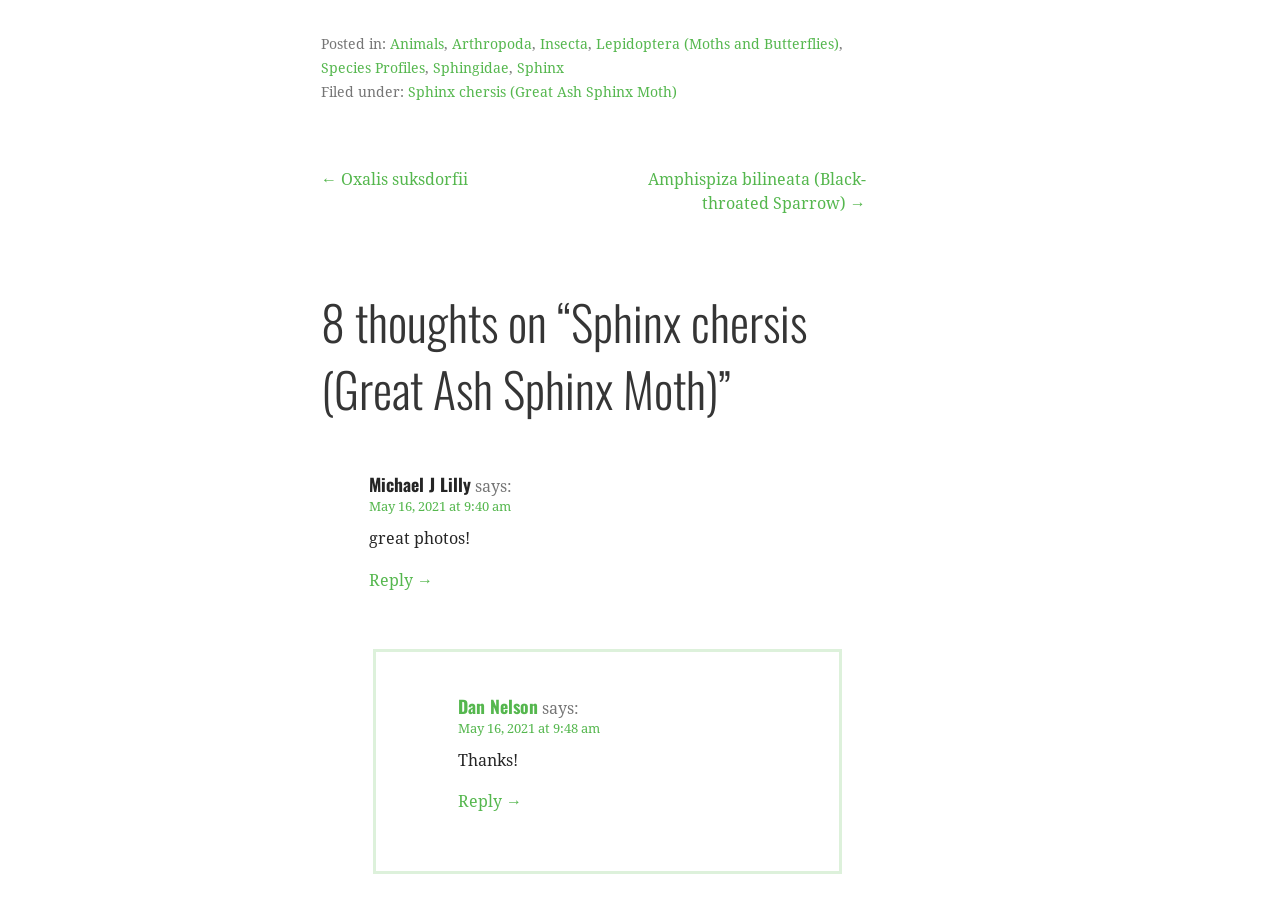Please give a succinct answer to the question in one word or phrase:
What is the category of the post?

Animals